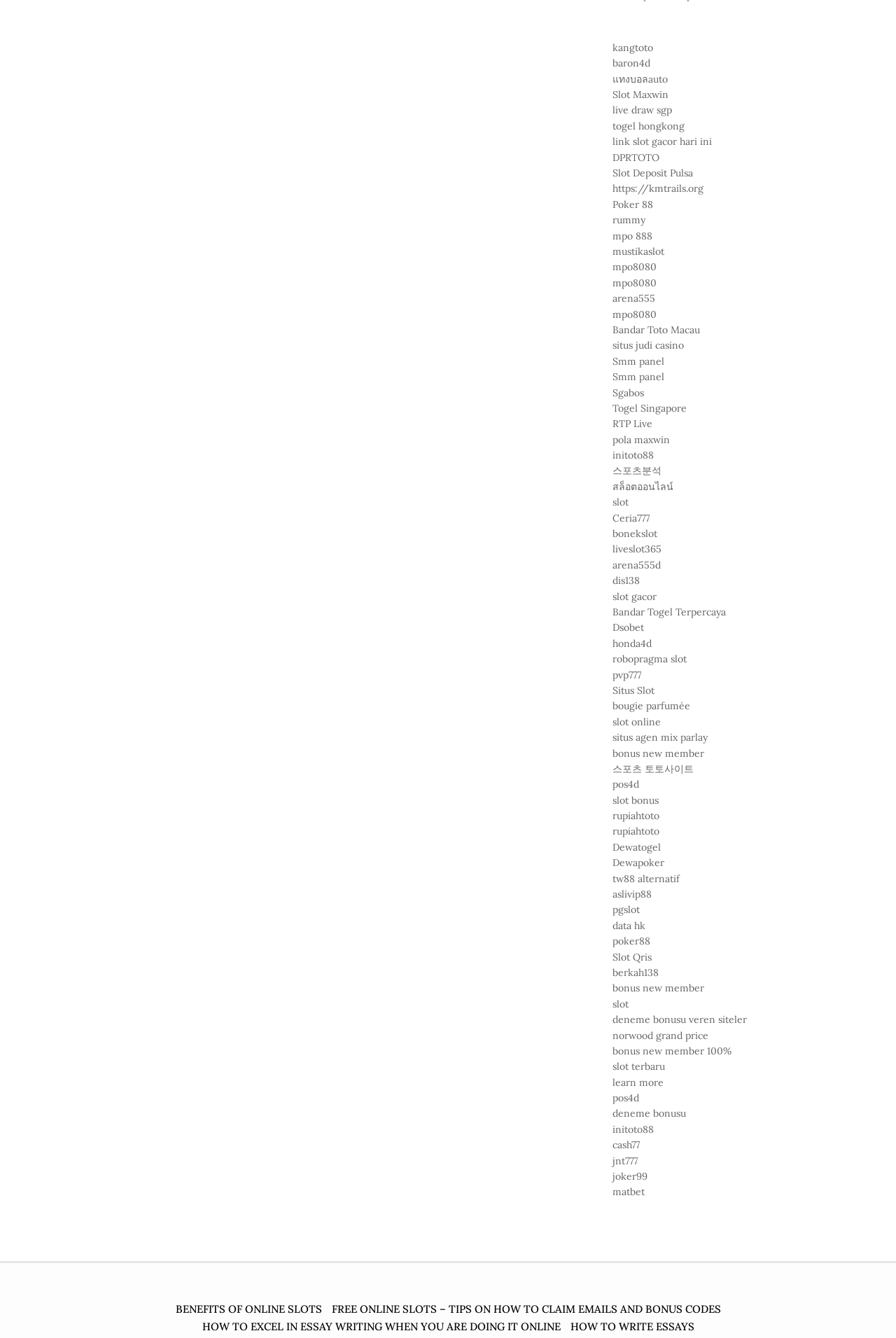Please provide the bounding box coordinates for the element that needs to be clicked to perform the following instruction: "check 'bonus new member' offer". The coordinates should be given as four float numbers between 0 and 1, i.e., [left, top, right, bottom].

[0.684, 0.558, 0.786, 0.568]